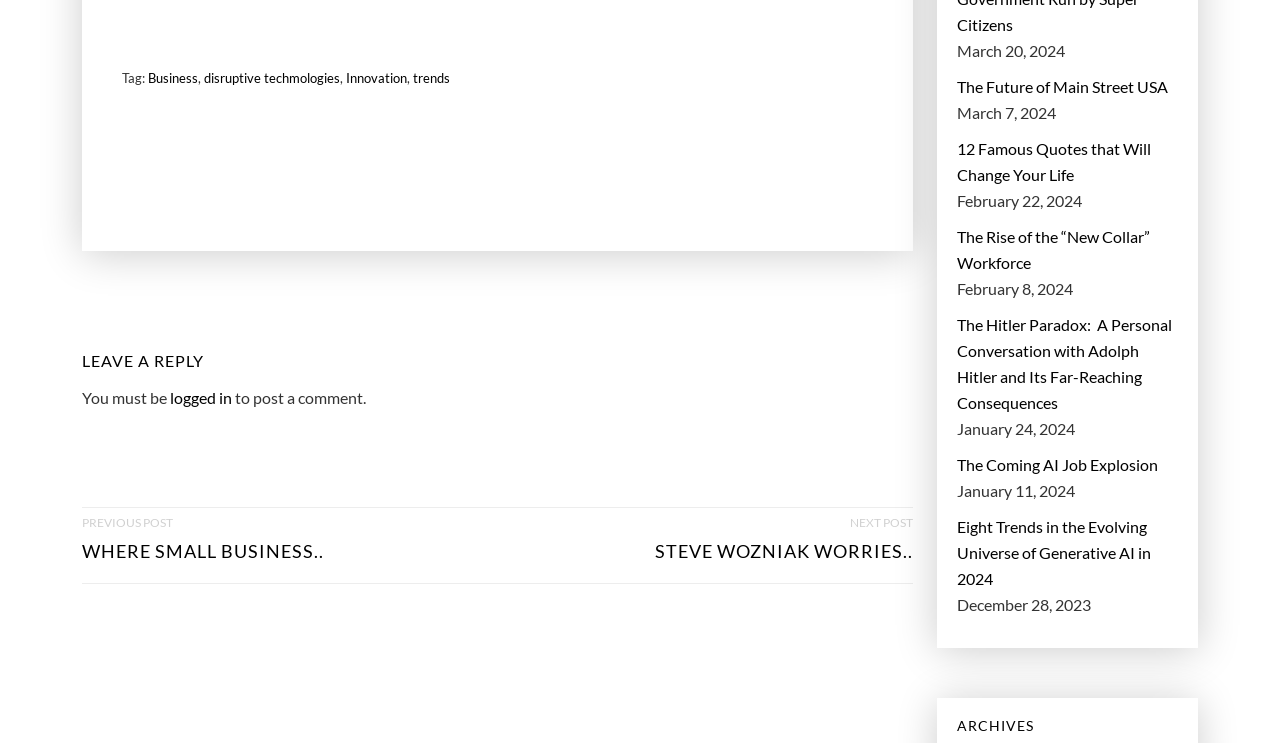Determine the bounding box coordinates of the target area to click to execute the following instruction: "Click on the 'Business' tag."

[0.116, 0.087, 0.155, 0.122]